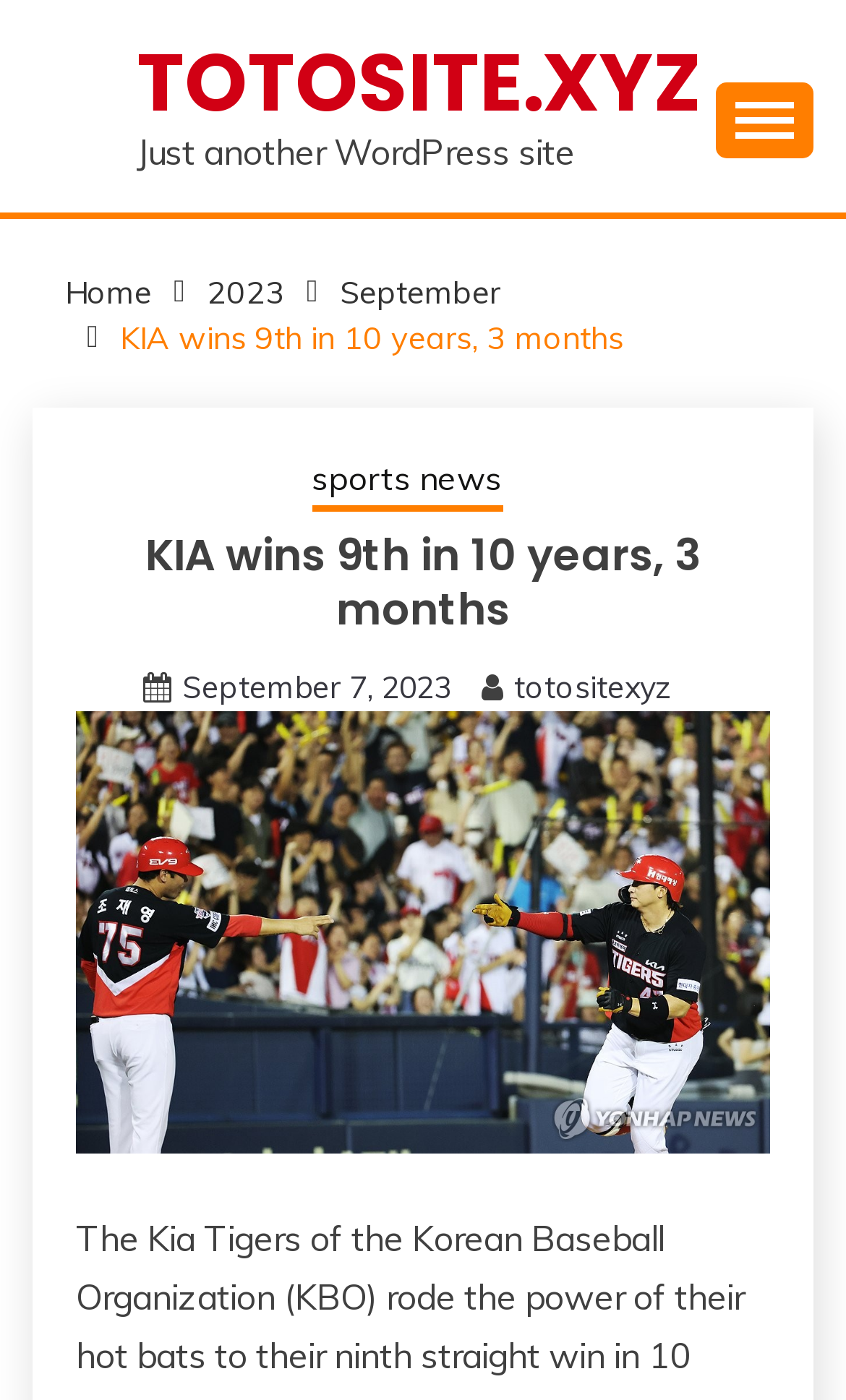Answer the question using only a single word or phrase: 
What is the type of the icon at the bottom-right corner?

Unknown